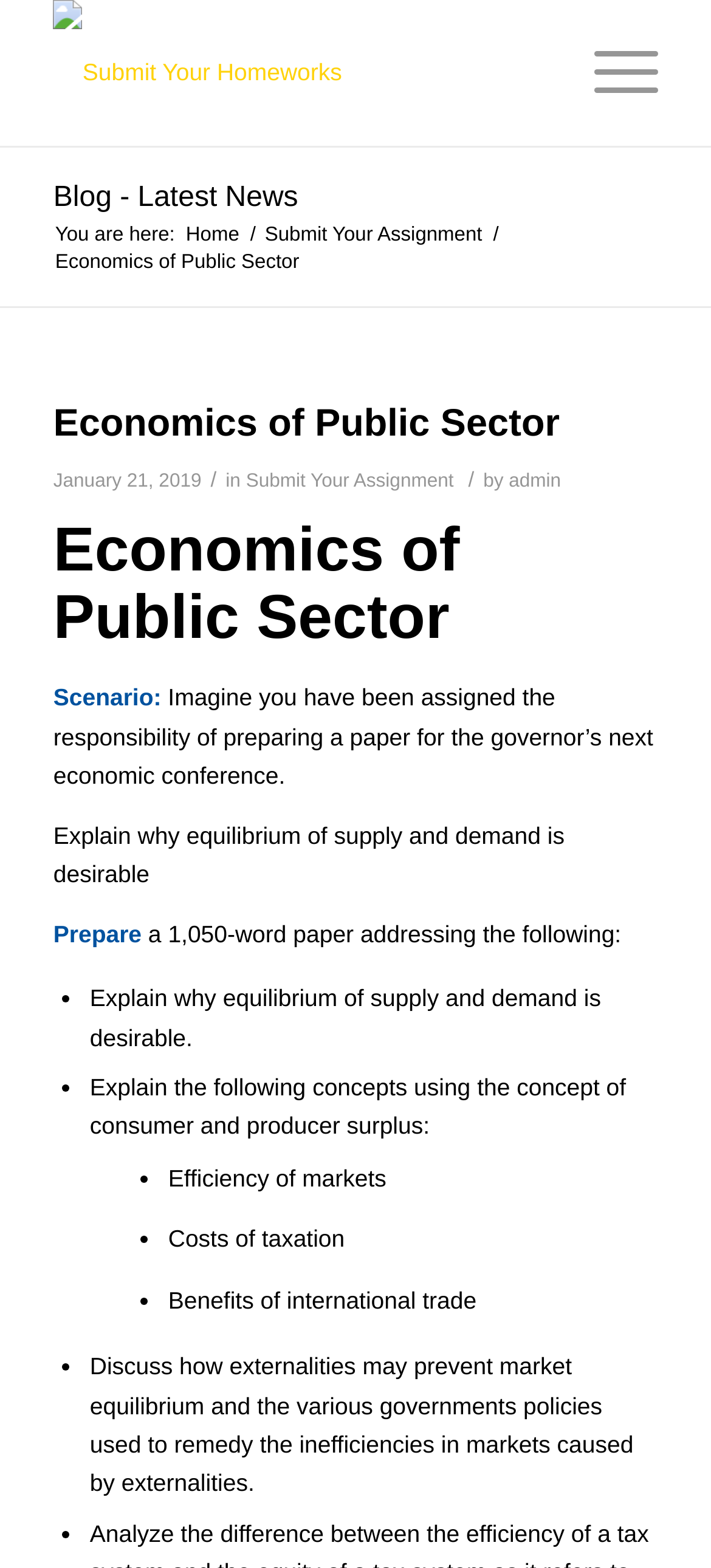Who is the author of the assignment?
Please give a detailed and thorough answer to the question, covering all relevant points.

The author of the assignment is admin, which is mentioned at the bottom of the webpage as 'by admin'.